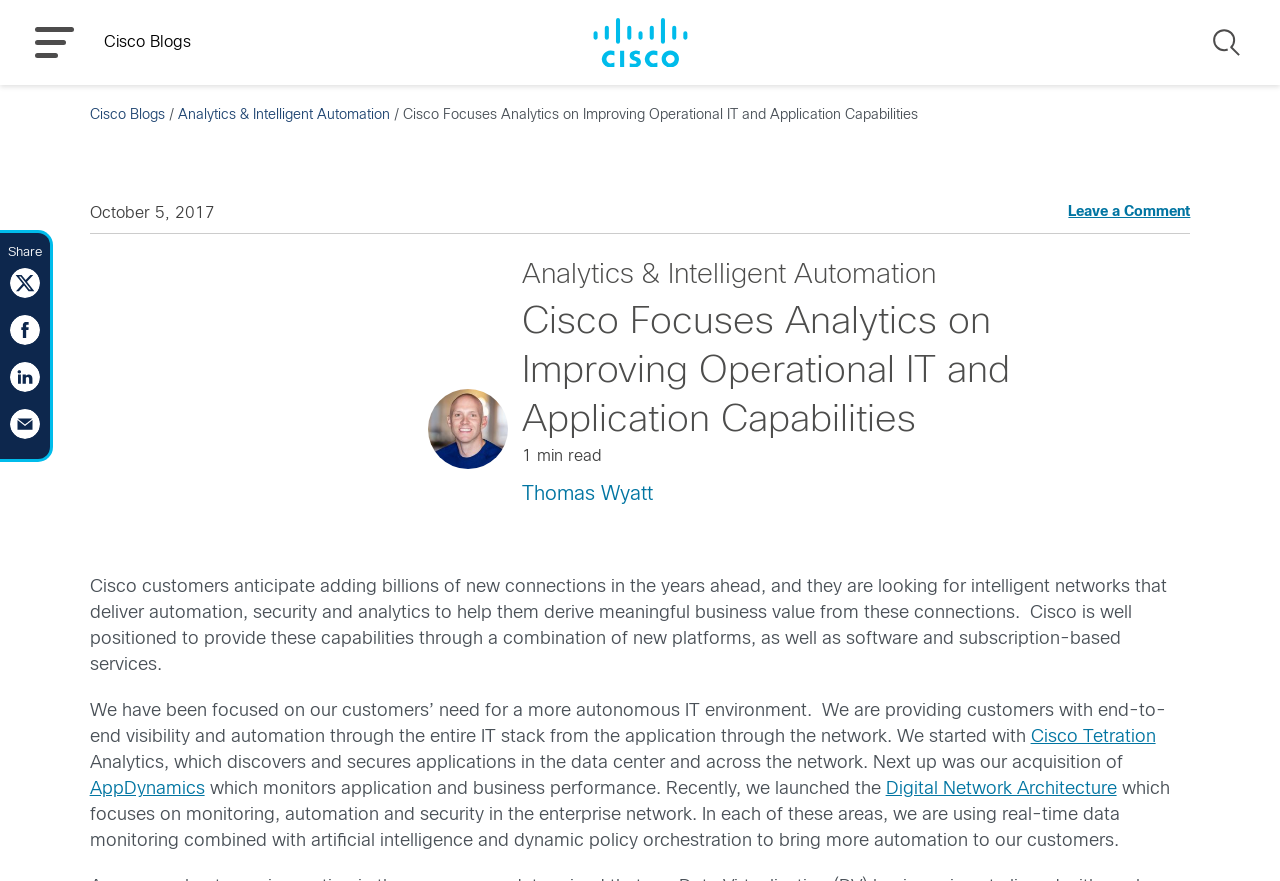Locate the bounding box coordinates of the clickable element to fulfill the following instruction: "Click the MENU button". Provide the coordinates as four float numbers between 0 and 1 in the format [left, top, right, bottom].

[0.027, 0.031, 0.058, 0.066]